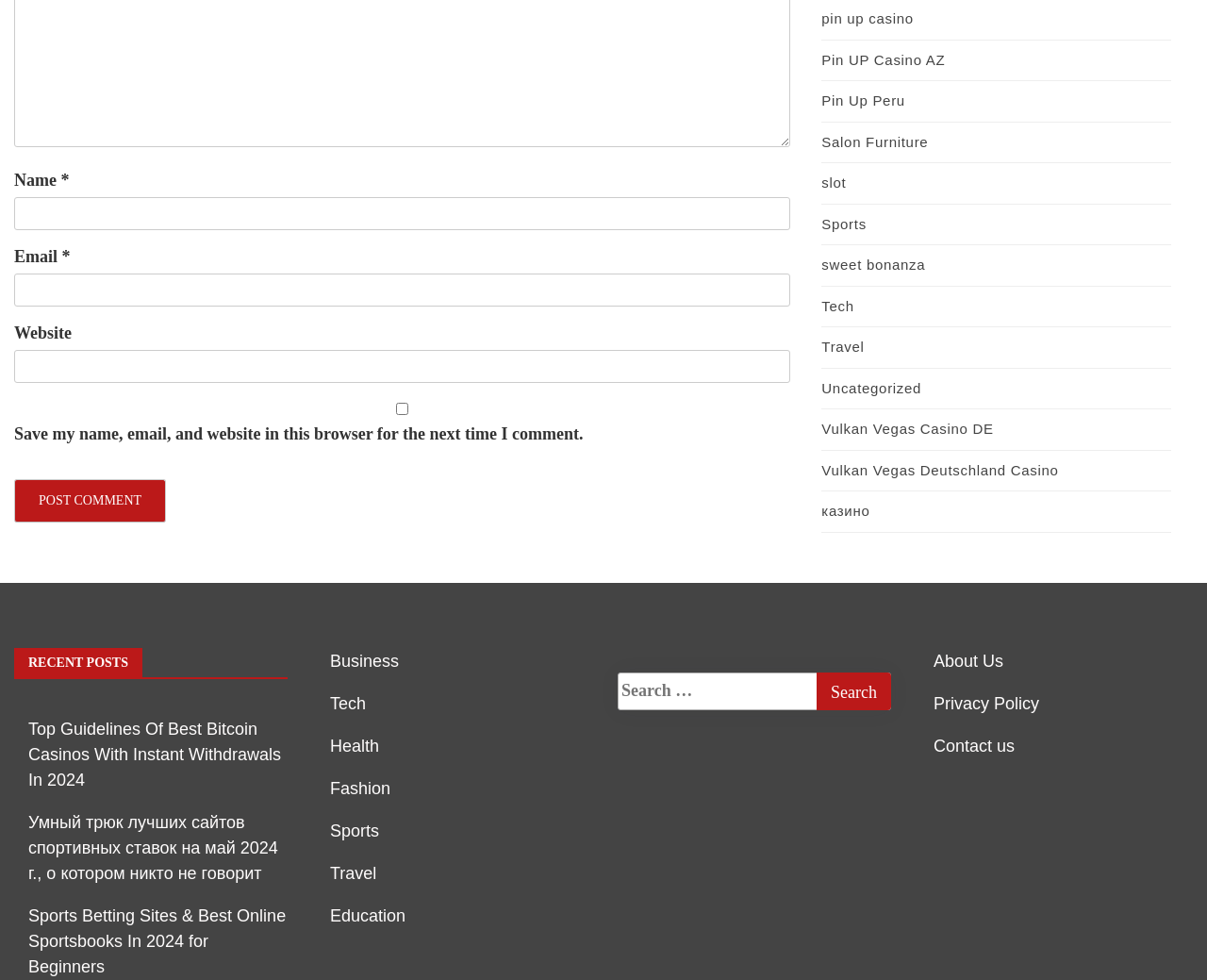Please identify the bounding box coordinates of the area that needs to be clicked to follow this instruction: "Search for something".

[0.512, 0.686, 0.738, 0.724]